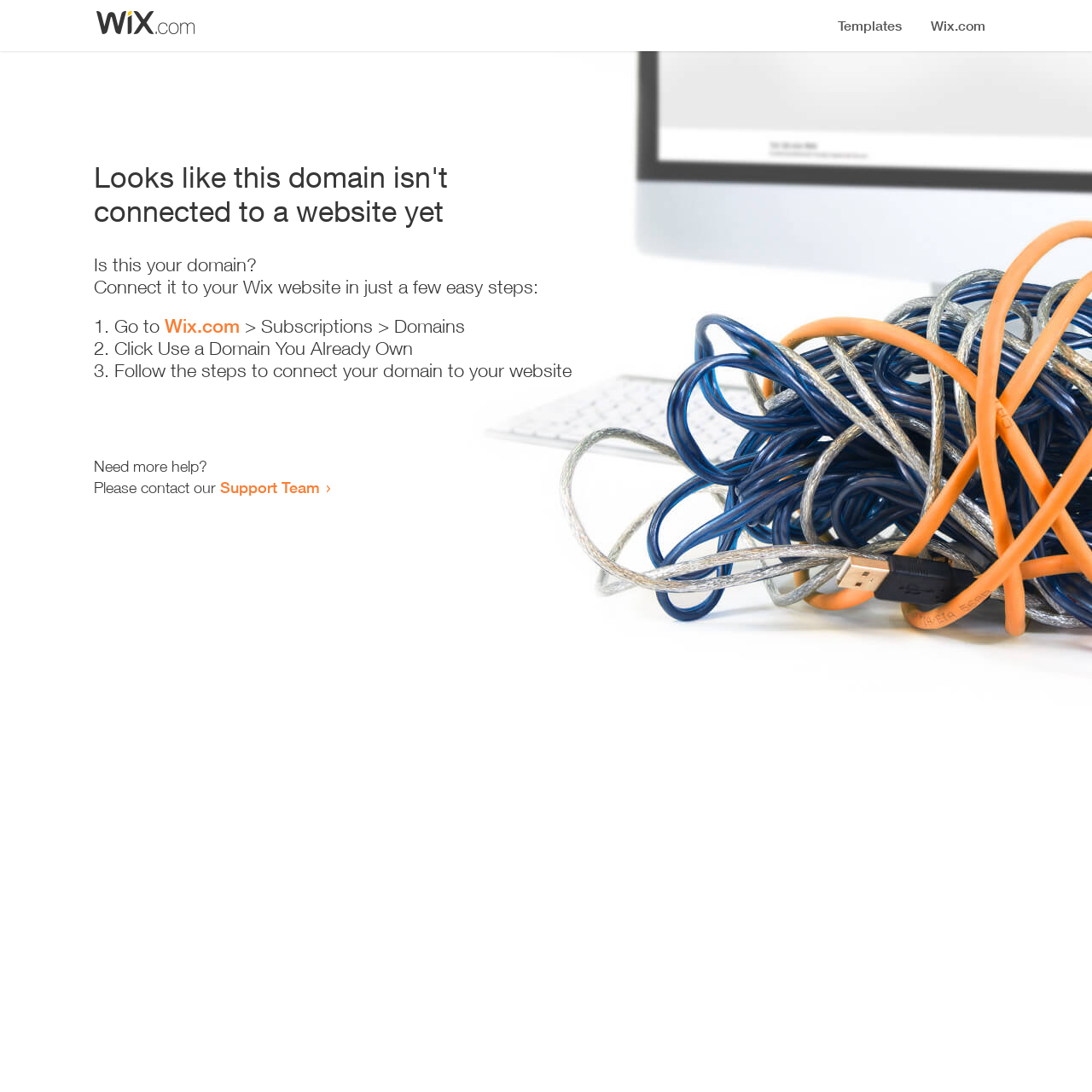Please answer the following question using a single word or phrase: 
What is the purpose of the webpage?

Connect domain to website